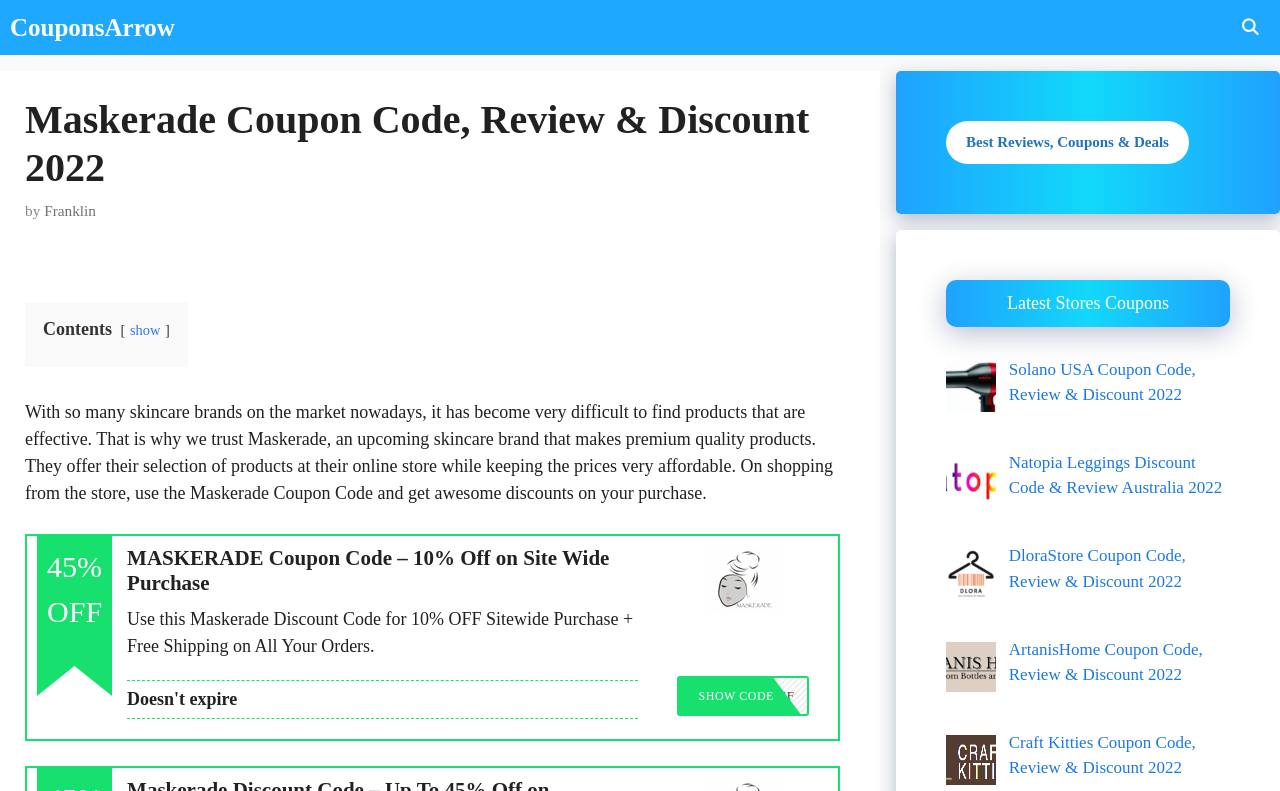Consider the image and give a detailed and elaborate answer to the question: 
What is the purpose of the webpage?

The purpose of the webpage is to provide coupons and discounts to customers, as indicated by the presence of coupon codes, discounts, and reviews of various stores on the webpage, which suggests that the webpage is a platform for customers to find deals and discounts on their purchases.